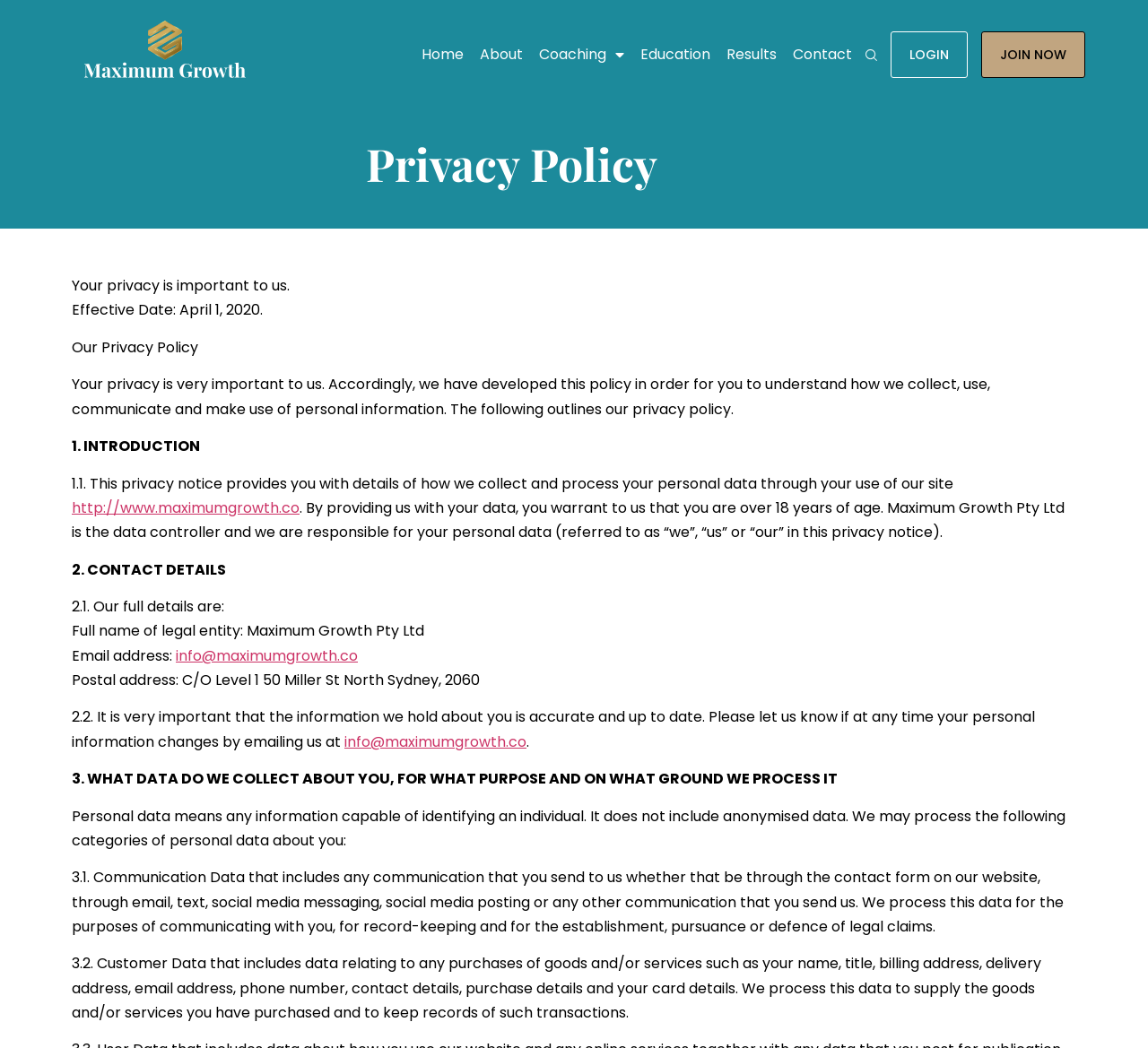How can users update their personal information? Using the information from the screenshot, answer with a single word or phrase.

By emailing info@maximumgrowth.co